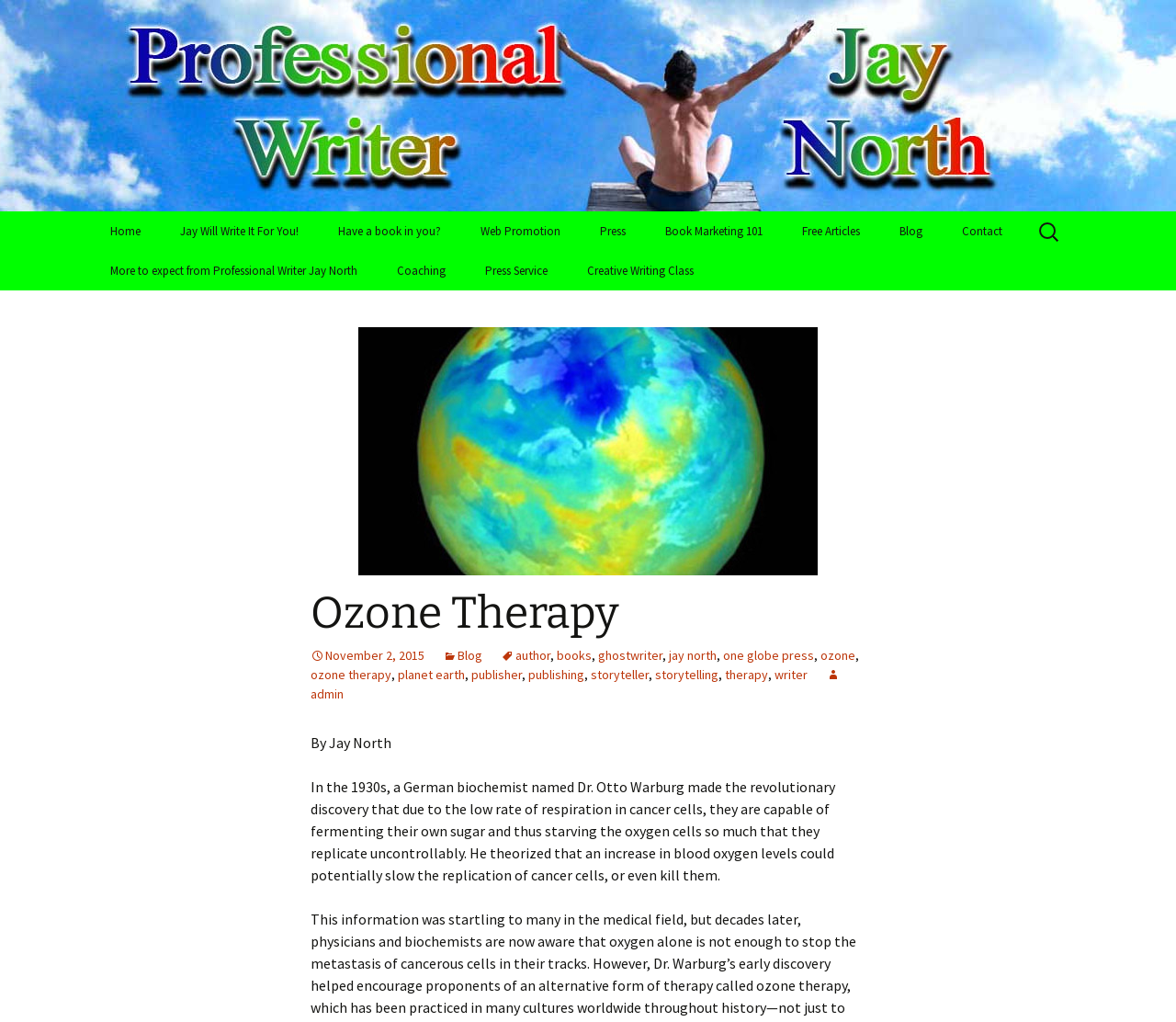Explain in detail what you observe on this webpage.

This webpage is about ozone therapy and its relation to cancer cells. At the top, there is a heading that reads "Professional Writer Jay North" followed by a subheading that describes Jay North as a pro writer of 30 published books and 8000 articles. Below this, there is a link to skip to the content.

The webpage has a navigation menu with 11 links, including "Home", "Jay Will Write It For You!", "Have a book in you?", "Web Promotion", "Press", "Book Marketing 101", "Free Articles", "Blog", "Contact", "More to expect from Professional Writer Jay North", and "Coaching". These links are positioned horizontally across the top of the page.

Below the navigation menu, there is a search bar with a label "Search for:". On the left side of the page, there is a header section with a heading "Ozone Therapy" and a link to a blog post dated November 2, 2015. Below this, there are several links to tags related to ozone therapy, including "author", "books", "ghostwriter", "jay north", "one globe press", "ozone", "ozone therapy", "planet earth", "publisher", "publishing", "storyteller", "storytelling", "therapy", and "writer".

The main content of the page is an article that discusses the theory of ozone therapy in relation to cancer cells. The article begins by explaining that a German biochemist named Dr. Otto Warburg discovered that cancer cells are capable of fermenting their own sugar and starving oxygen cells, leading to uncontrollable replication. The article then theorizes that increasing blood oxygen levels could potentially slow the replication of cancer cells or even kill them.